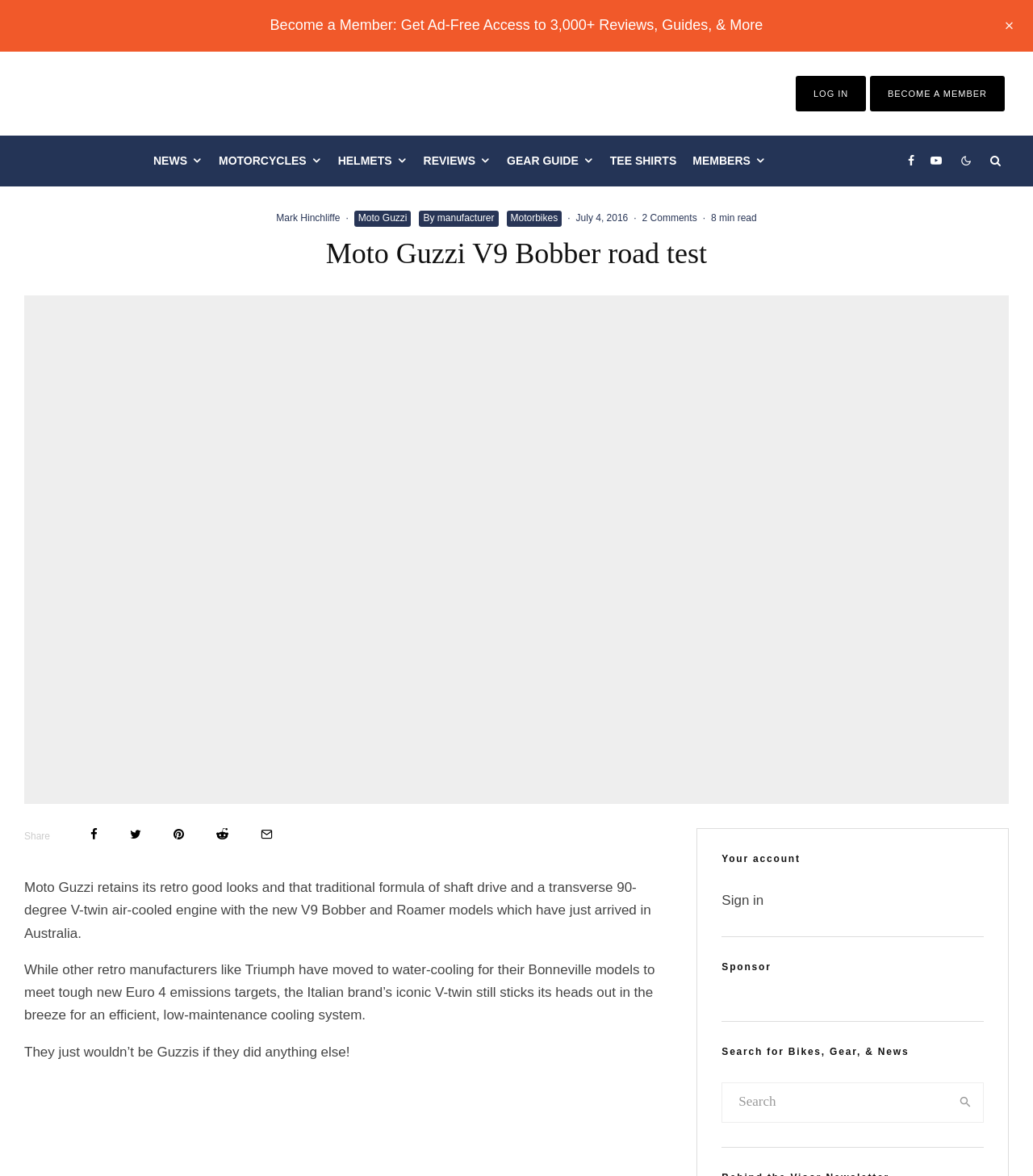Offer a meticulous caption that includes all visible features of the webpage.

This webpage is about a road test of the Moto Guzzi V9 Bobber motorcycle. At the top, there are several links to different sections of the website, including news, motorcycles, helmets, reviews, and more. On the top right, there are links to log in, become a member, and access social media platforms like Facebook and YouTube.

Below the top navigation bar, there is a heading that reads "Moto Guzzi V9 Bobber road test" in large font. Underneath, there is a large image of the motorcycle, with social media sharing links and a caption that reads "Moto Guzzi V9 Bobber brake issue".

To the right of the image, there is a section with several links, including "Mark Hinchliffe", "Moto Guzzi", "By manufacturer", and "Motorbikes". There is also a timestamp that reads "July 4, 2016" and a note that the article is an 8-minute read.

The main content of the webpage is a road test review of the Moto Guzzi V9 Bobber motorcycle. The review discusses the motorcycle's retro design, its traditional formula of shaft drive and transverse V-twin air-cooled engine, and how it has retained its classic look despite meeting new Euro 4 emissions targets.

At the bottom of the page, there are several sections, including "Your account", "Sponsor", and "Search for Bikes, Gear, & News". There is also a search box and a button to submit a search query.